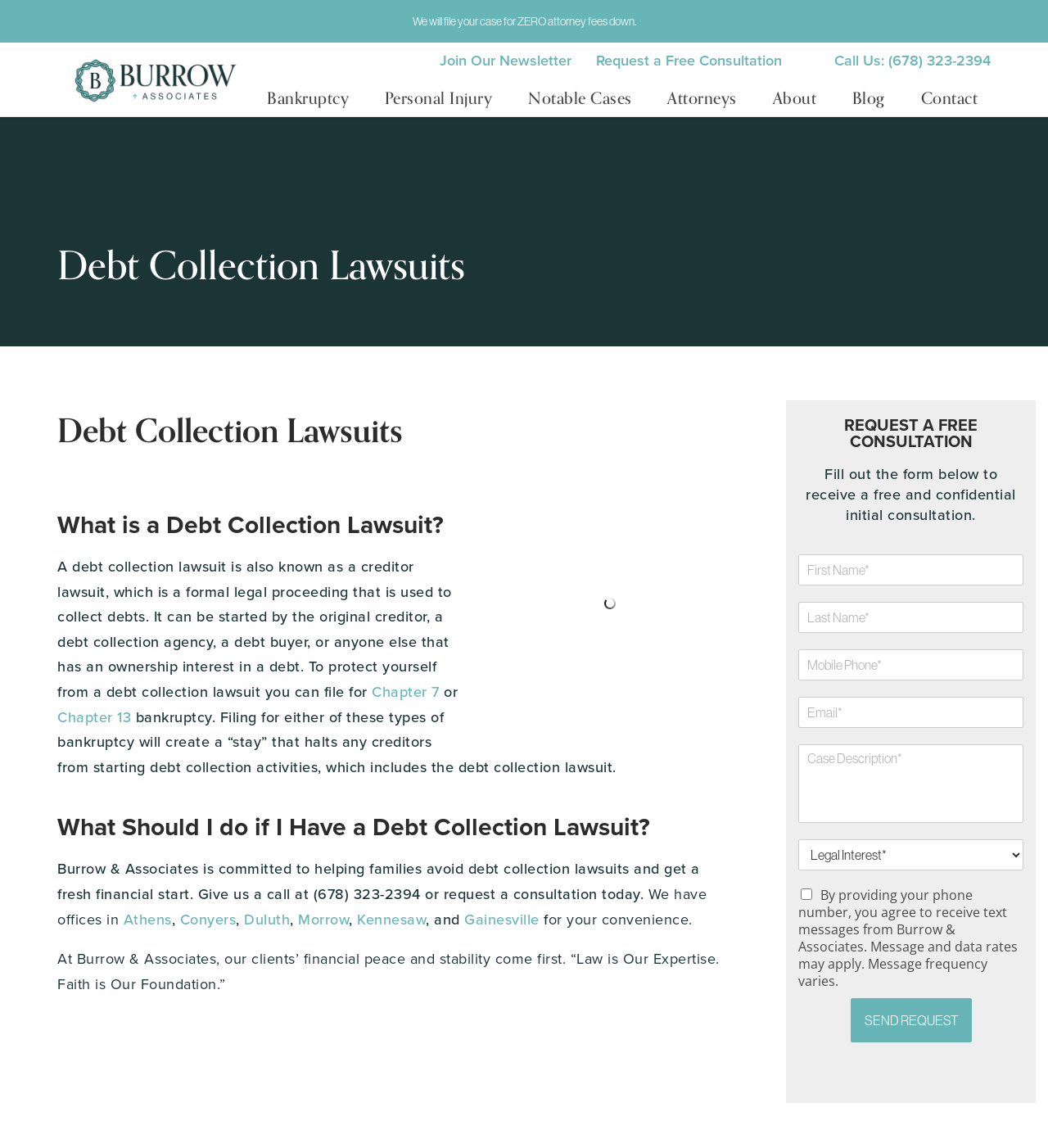Locate the bounding box coordinates of the clickable region necessary to complete the following instruction: "Click the 'Request a Free Consultation' link". Provide the coordinates in the format of four float numbers between 0 and 1, i.e., [left, top, right, bottom].

[0.762, 0.363, 0.977, 0.392]